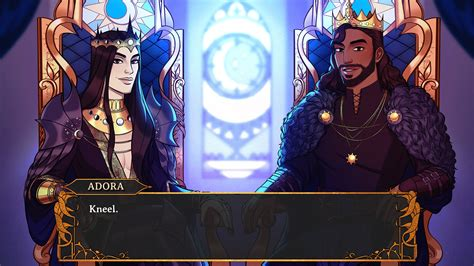What is the world where the game takes place?
Observe the image and answer the question with a one-word or short phrase response.

Ceralia